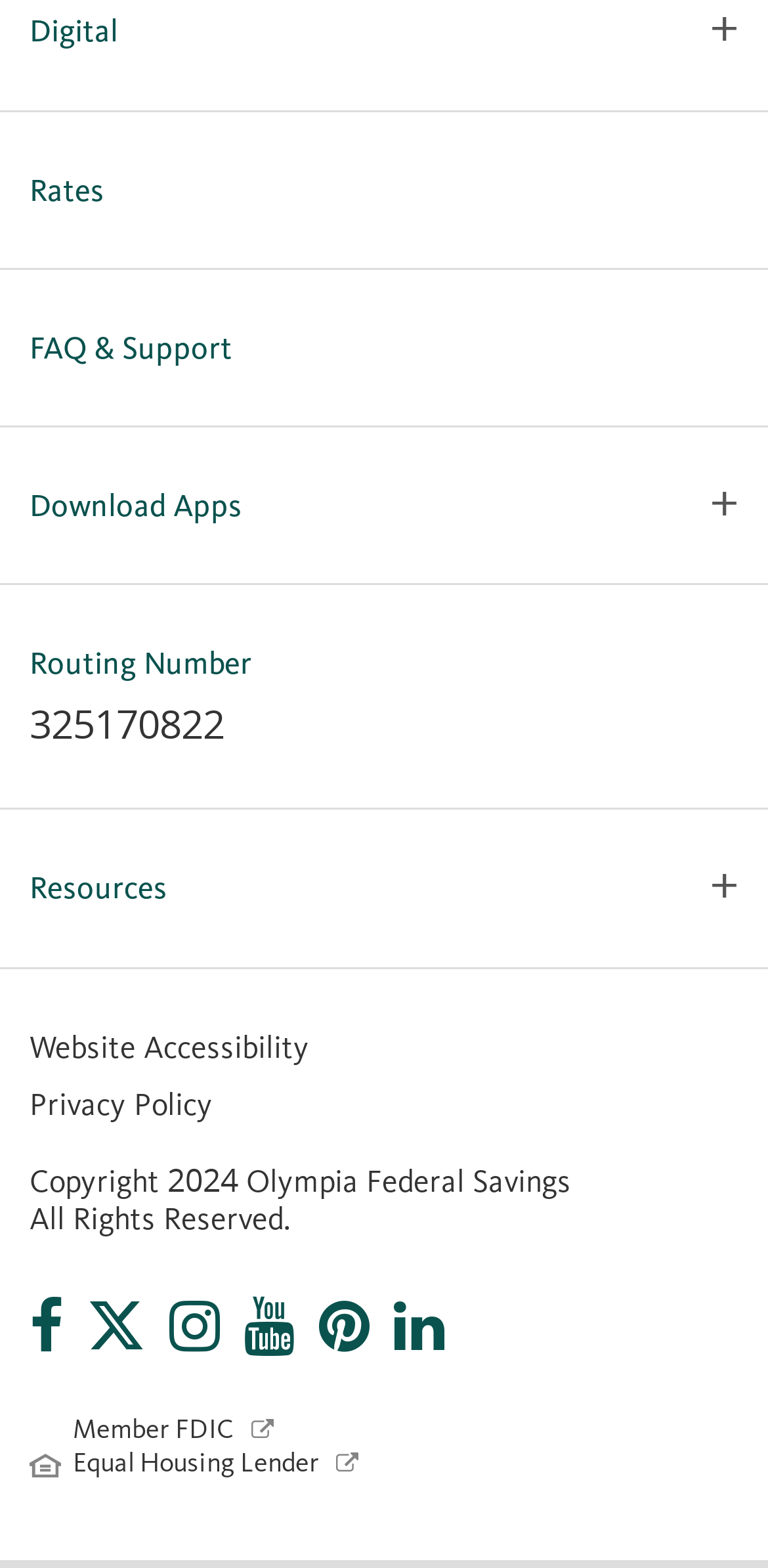Point out the bounding box coordinates of the section to click in order to follow this instruction: "Enroll in Personal Online".

[0.038, 0.057, 0.508, 0.081]